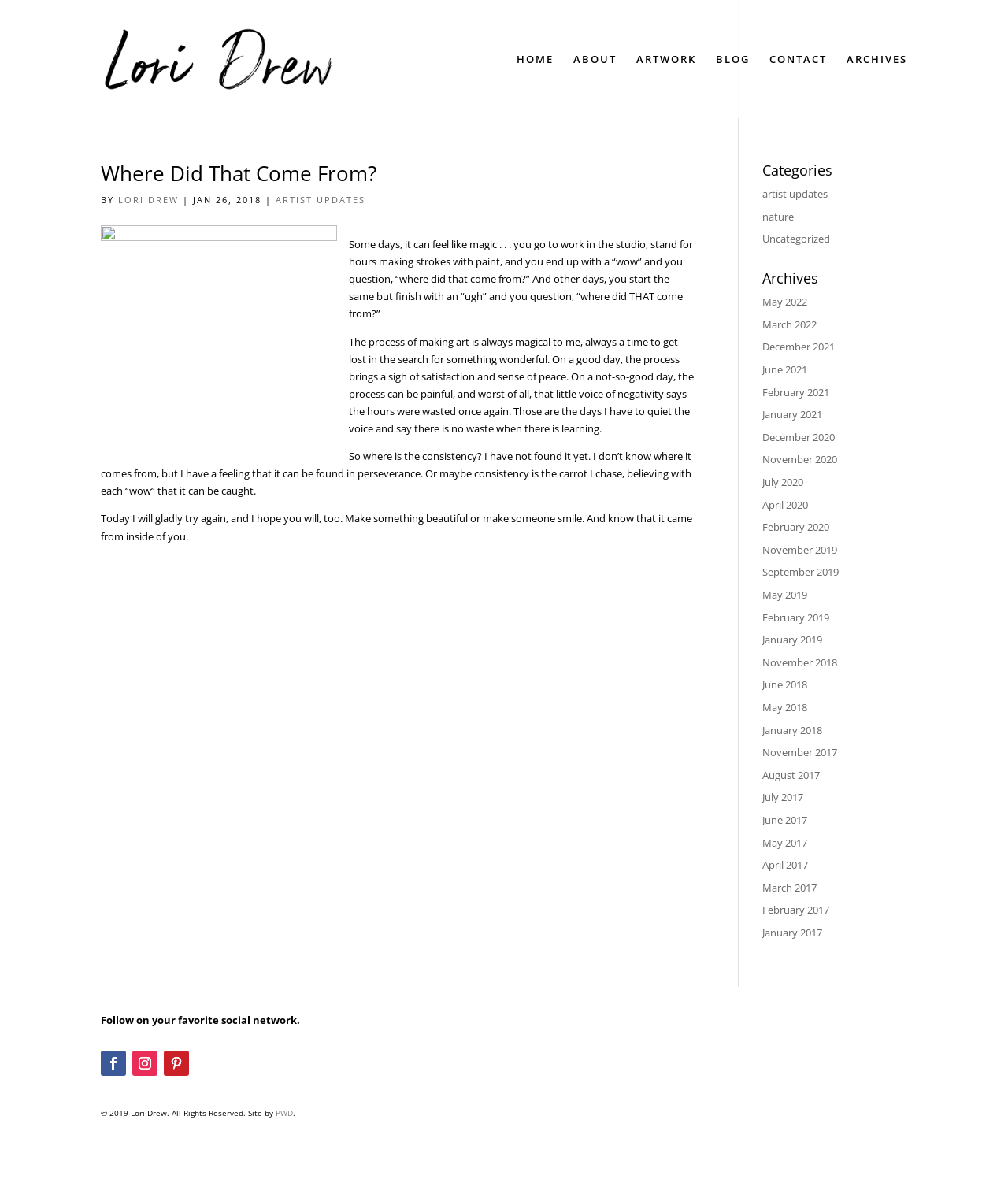What is the date of the blog post?
Based on the image, answer the question with as much detail as possible.

The date of the blog post can be found in the text 'JAN 26, 2018' in the article section, which is located below the title of the blog post.